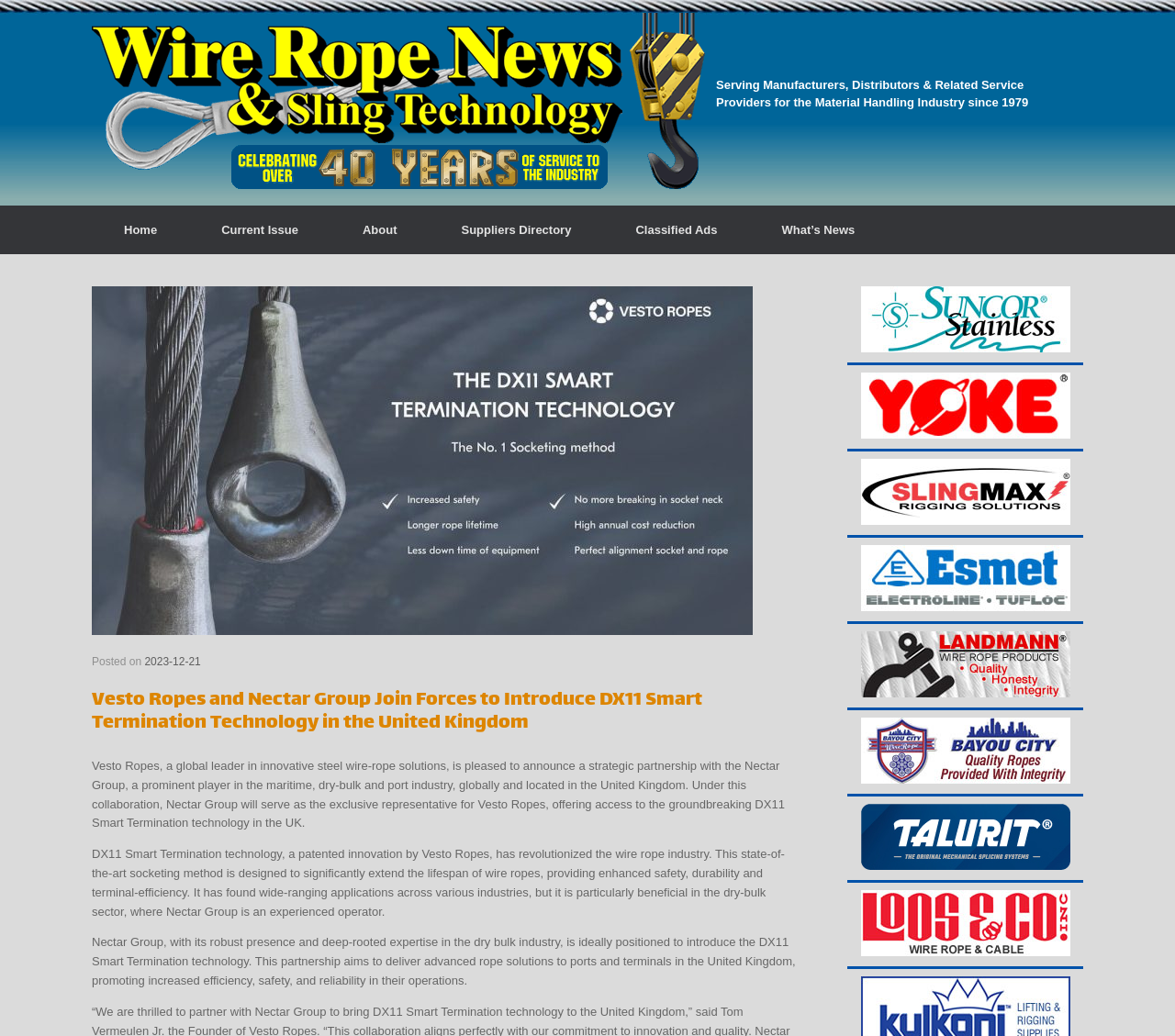Please analyze the image and give a detailed answer to the question:
How many links are there in the 'Suppliers Directory' section?

The 'Suppliers Directory' section is located at the bottom of the webpage, and it contains 6 links to different suppliers, including Suncor Stainless, Yoke, Slingmax Rigging Solutions, and others.